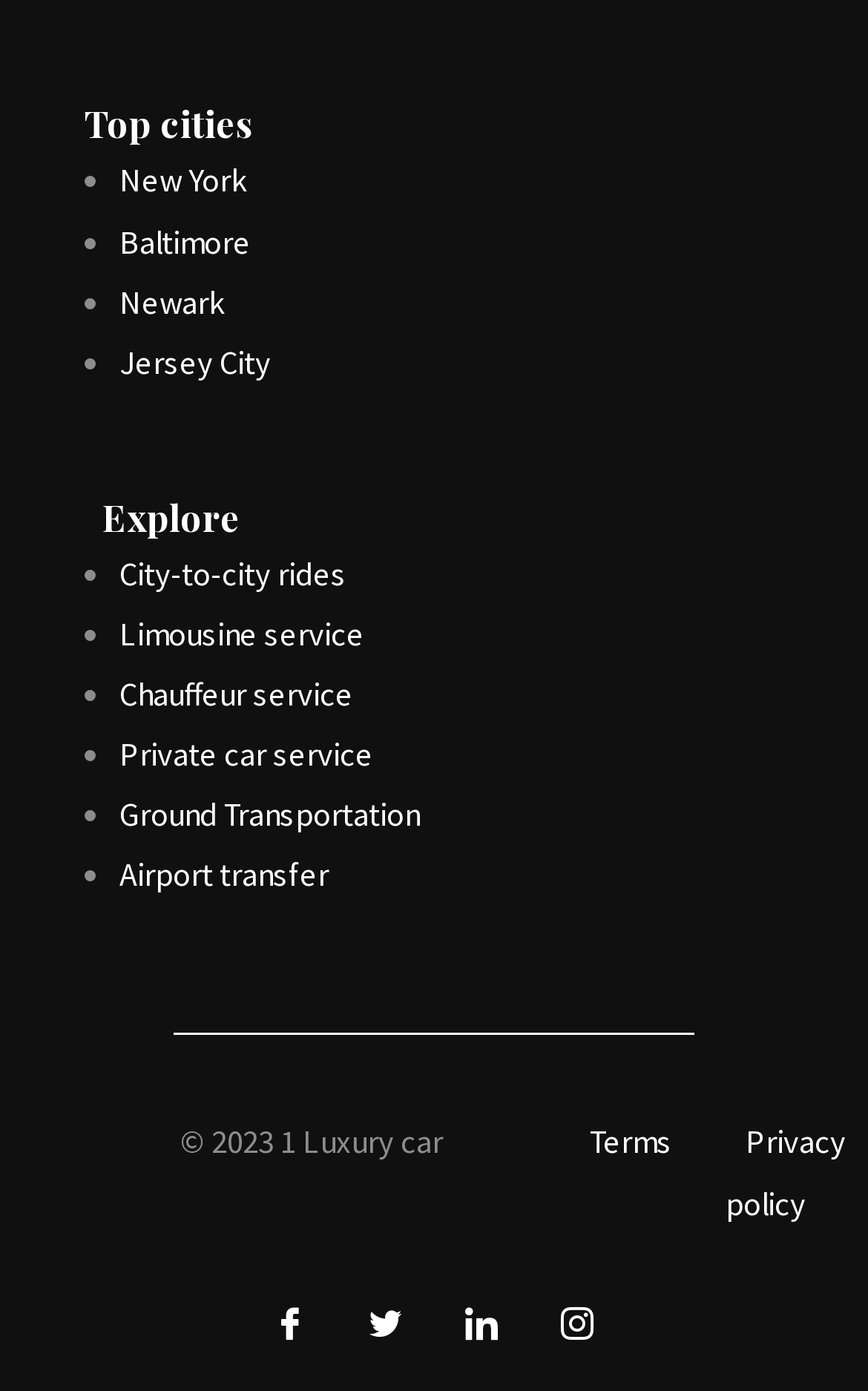Identify the bounding box coordinates for the region to click in order to carry out this instruction: "View Privacy policy". Provide the coordinates using four float numbers between 0 and 1, formatted as [left, top, right, bottom].

[0.836, 0.807, 0.974, 0.879]